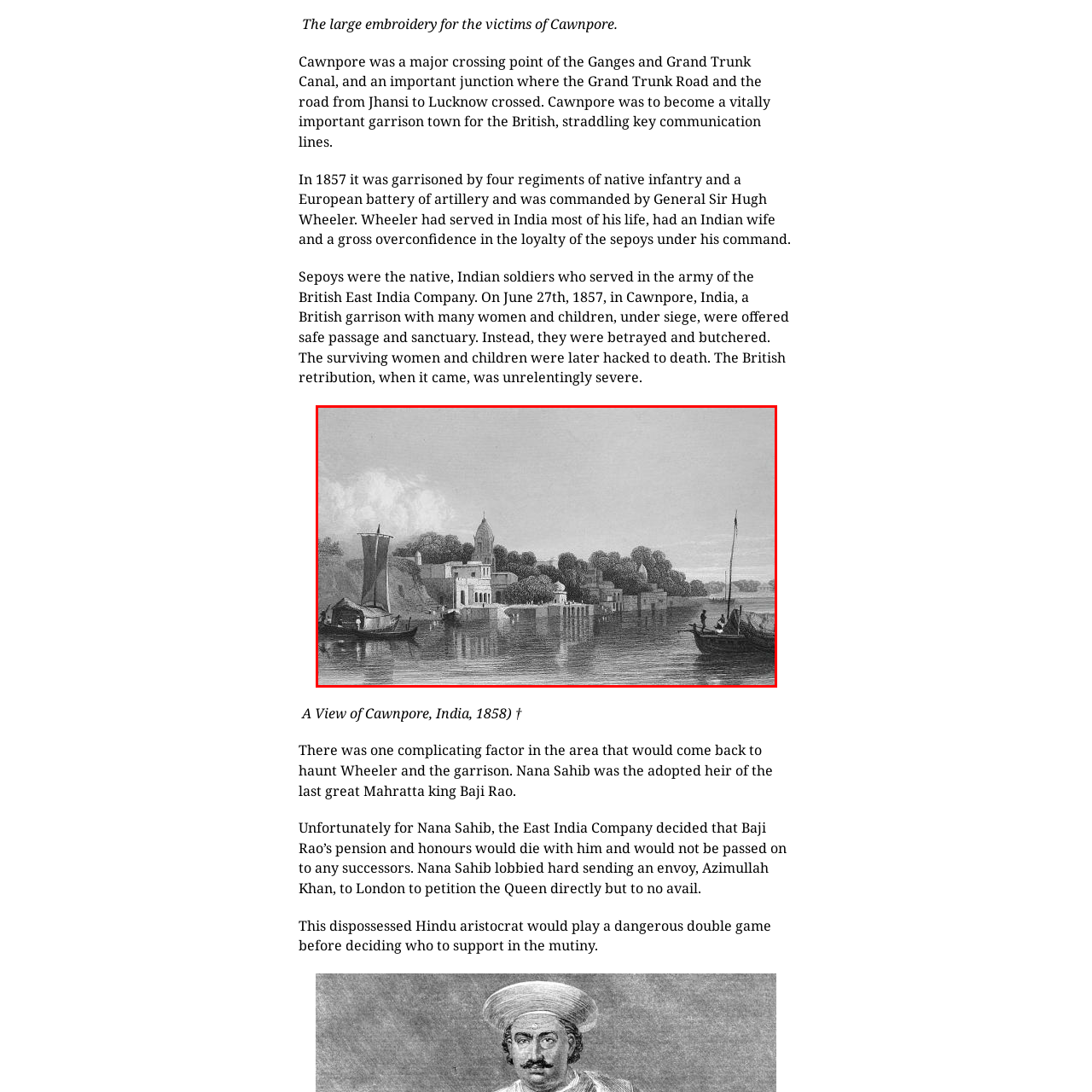Create a thorough and descriptive caption for the photo marked by the red boundary.

The image depicts a historical scene of Cawnpore, India, around 1858. It showcases a tranquil riverside view, featuring two boats on the water, which appears calm and reflective. Onshore, a variety of architectural structures can be seen, including a notable building adorned with a dome and possibly a minaret, indicative of Mughal architectural influence. Lush trees provide a backdrop to the buildings, creating a serene contrast to the bustling activity of the boats. The scene captures a moment in the rich and tumultuous history of Cawnpore, a key location during the Indian Rebellion of 1857, and reflects the environment in which significant historical events unfolded.